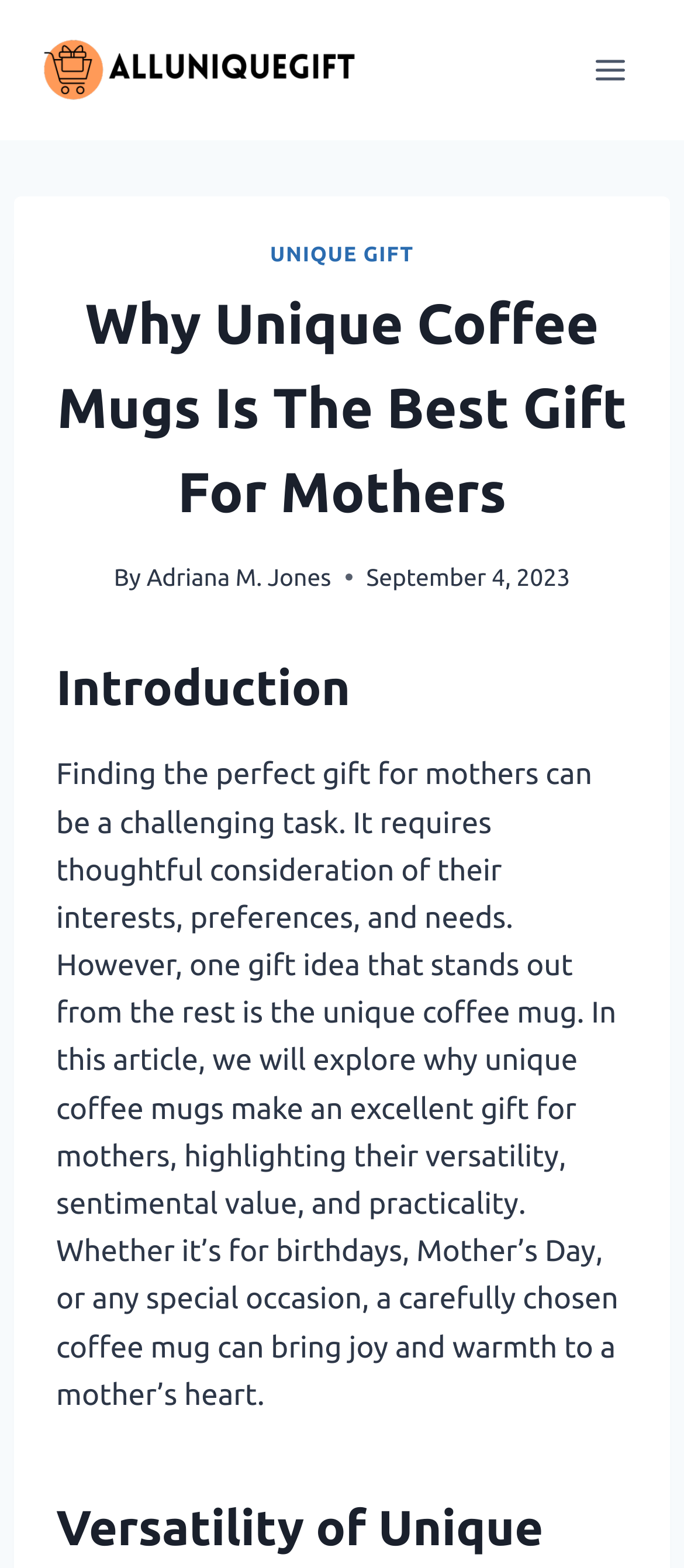What is the author of the article?
Using the image as a reference, answer with just one word or a short phrase.

Adriana M. Jones